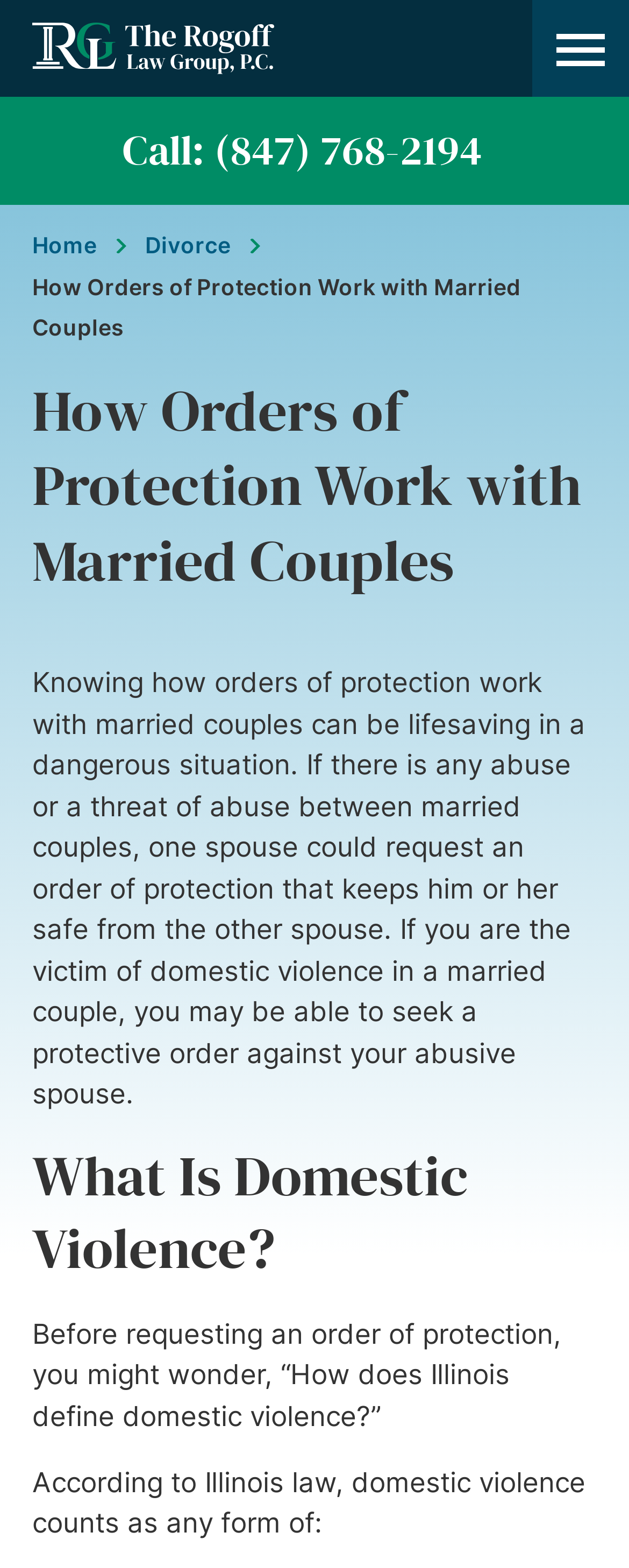Locate the UI element described by Call: (847) 768-2194 in the provided webpage screenshot. Return the bounding box coordinates in the format (top-left x, top-left y, bottom-right x, bottom-right y), ensuring all values are between 0 and 1.

[0.195, 0.078, 0.767, 0.114]